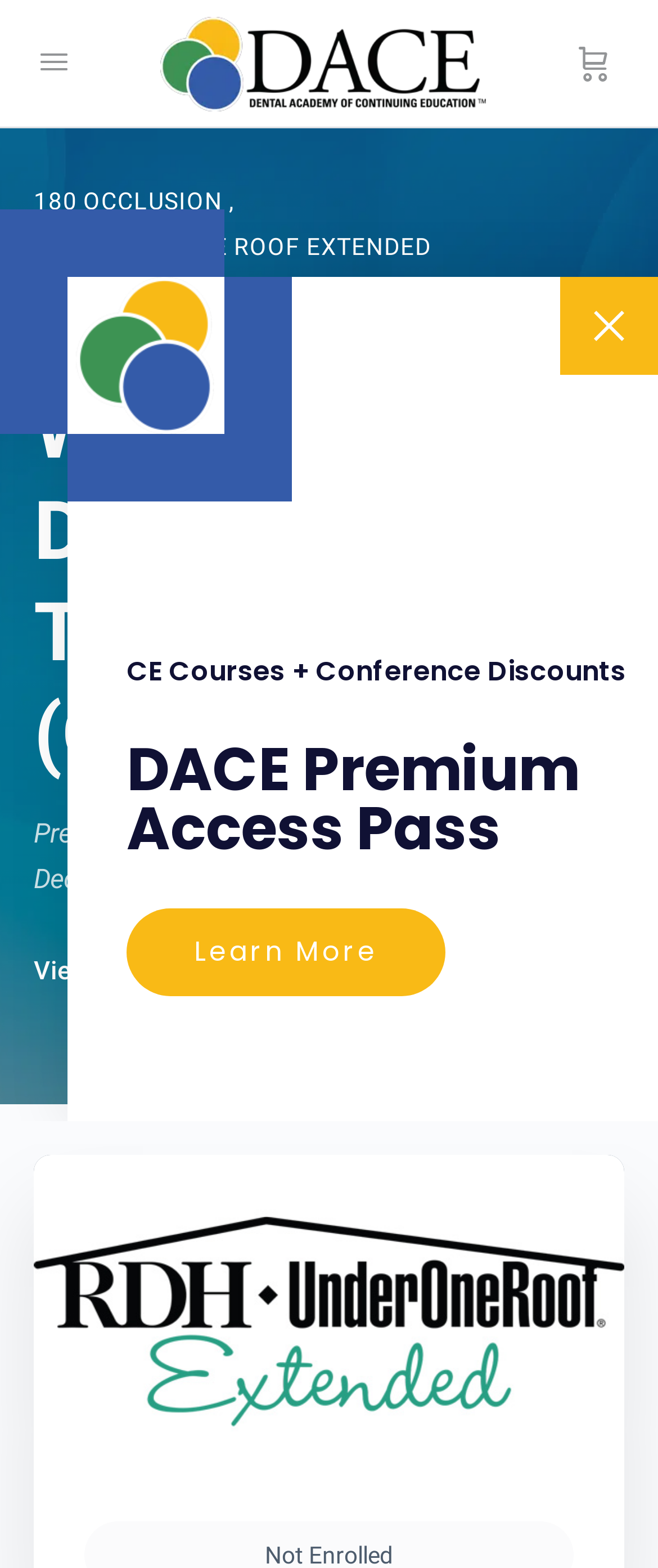Extract the top-level heading from the webpage and provide its text.

Myo 101: What’s Dysfunction Got To Do With You? (On-Demand)